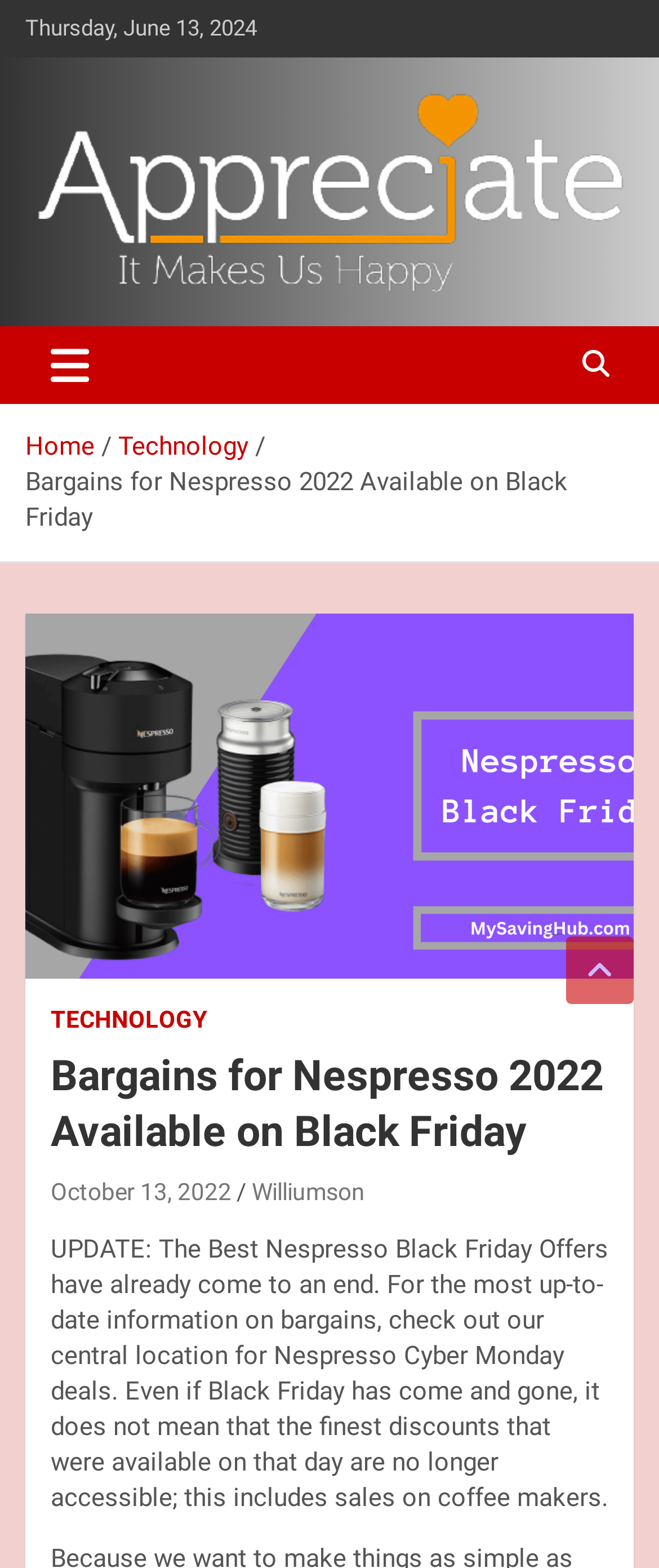Identify the bounding box for the UI element specified in this description: "parent_node: Make & Appreciate". The coordinates must be four float numbers between 0 and 1, formatted as [left, top, right, bottom].

[0.038, 0.056, 0.962, 0.082]